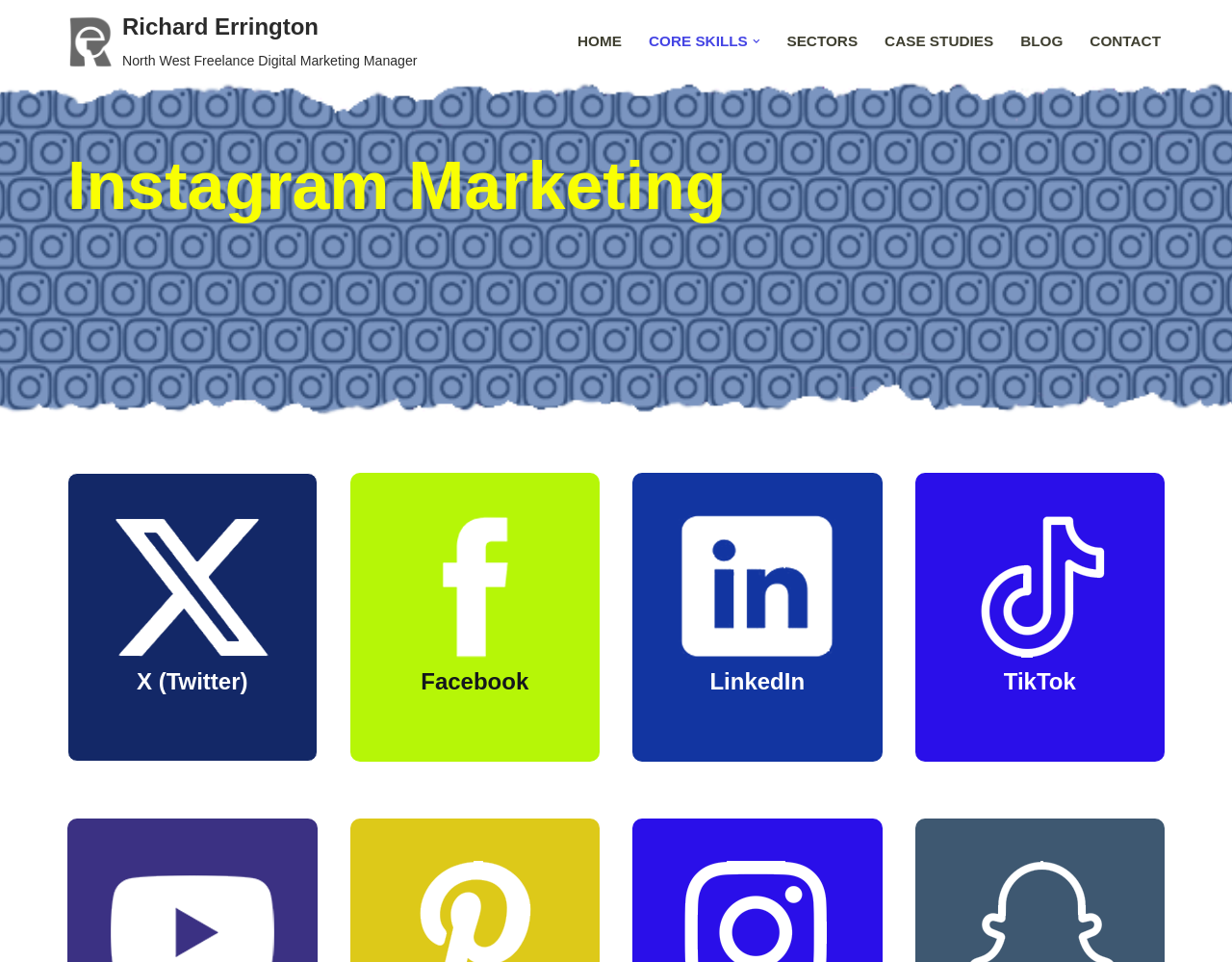Locate the bounding box coordinates of the region to be clicked to comply with the following instruction: "Click on HOME". The coordinates must be four float numbers between 0 and 1, in the form [left, top, right, bottom].

[0.469, 0.03, 0.505, 0.056]